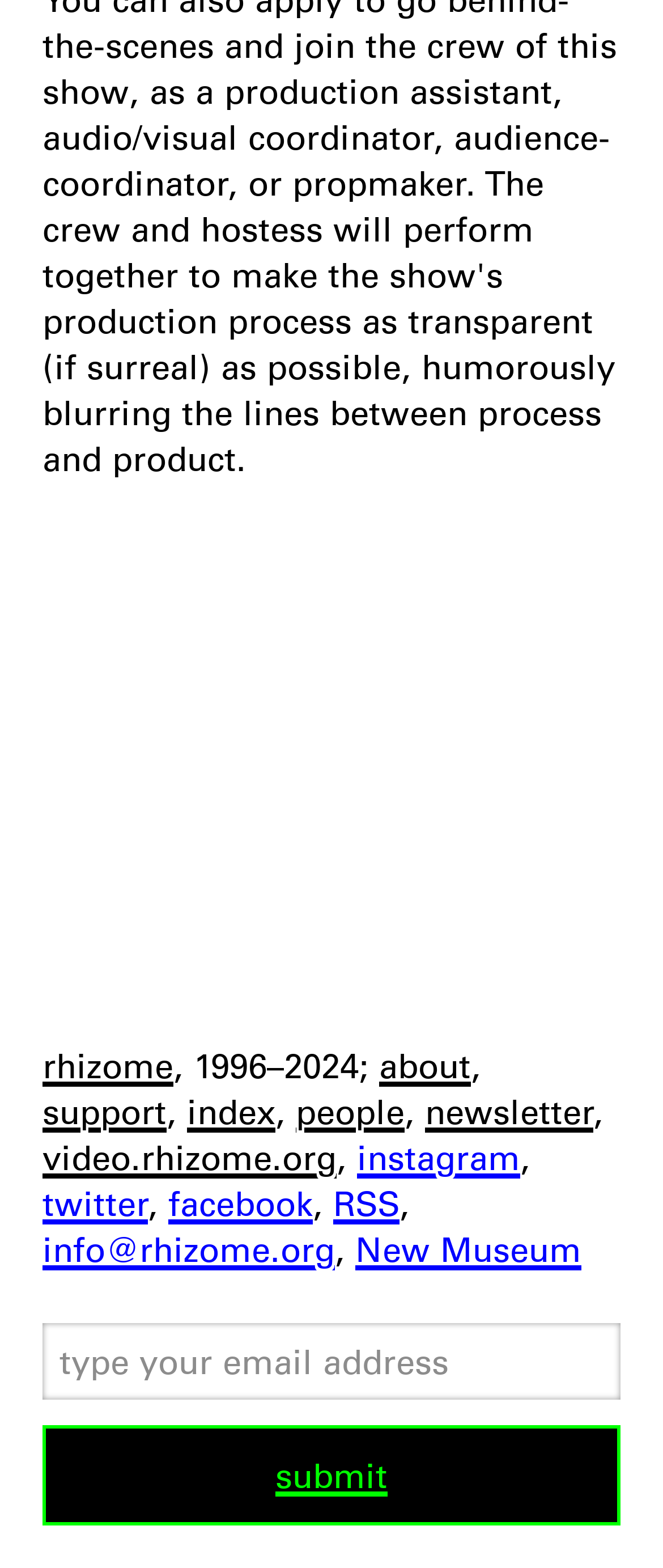Please identify the bounding box coordinates of where to click in order to follow the instruction: "visit rhizome".

[0.064, 0.666, 0.262, 0.693]